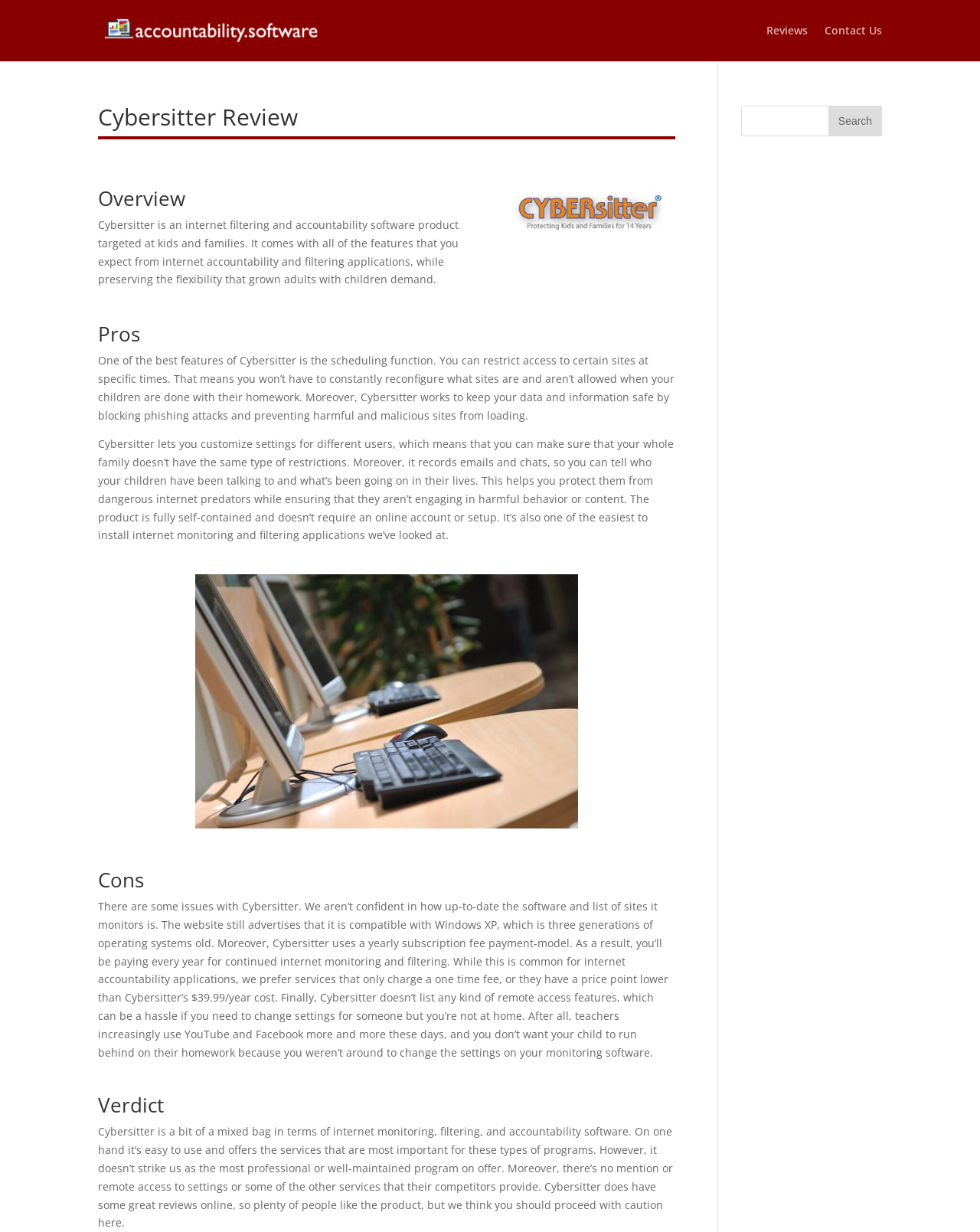Given the description: "Contact", determine the bounding box coordinates of the UI element. The coordinates should be formatted as four float numbers between 0 and 1, [left, top, right, bottom].

None